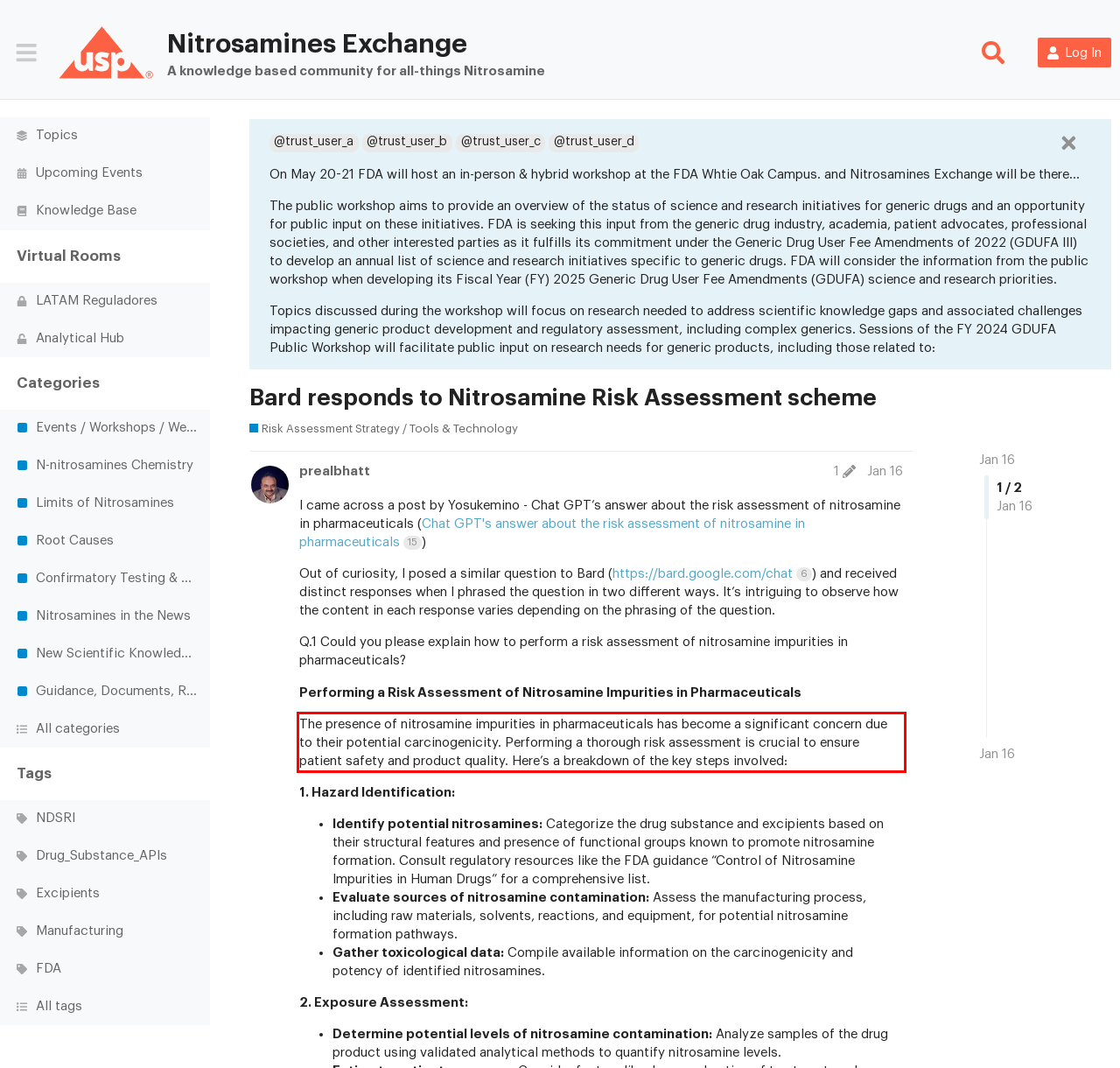Please perform OCR on the text content within the red bounding box that is highlighted in the provided webpage screenshot.

The presence of nitrosamine impurities in pharmaceuticals has become a significant concern due to their potential carcinogenicity. Performing a thorough risk assessment is crucial to ensure patient safety and product quality. Here’s a breakdown of the key steps involved: